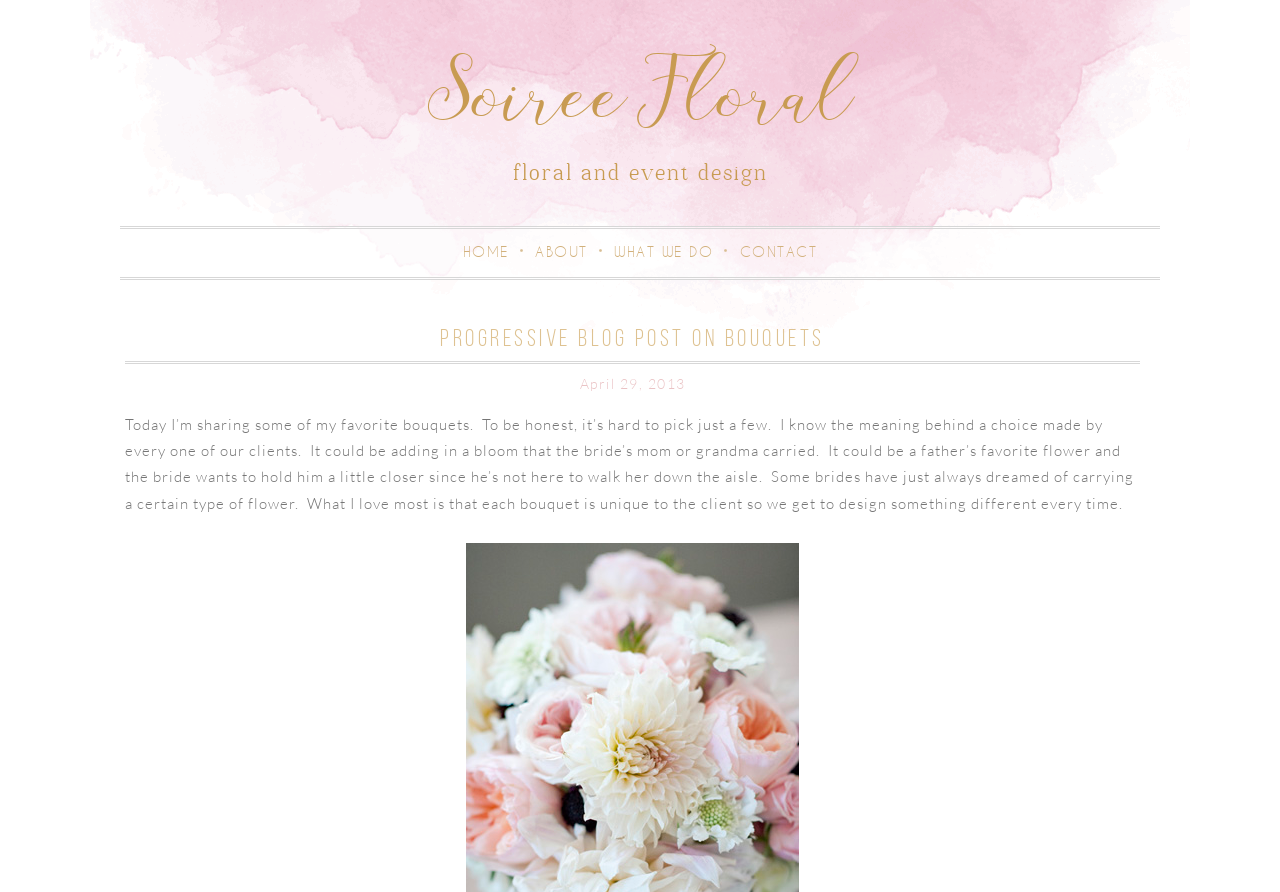Use a single word or phrase to answer the question: 
What is the tone of the blog post?

Personal